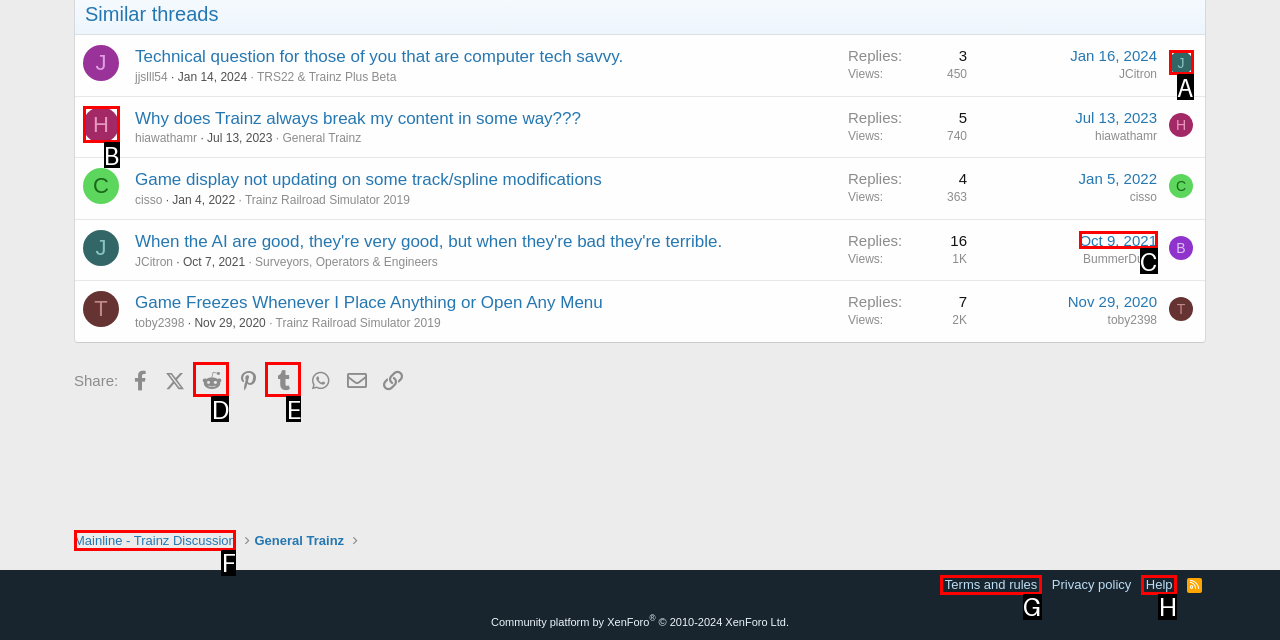Identify the letter of the UI element that corresponds to: J
Respond with the letter of the option directly.

A